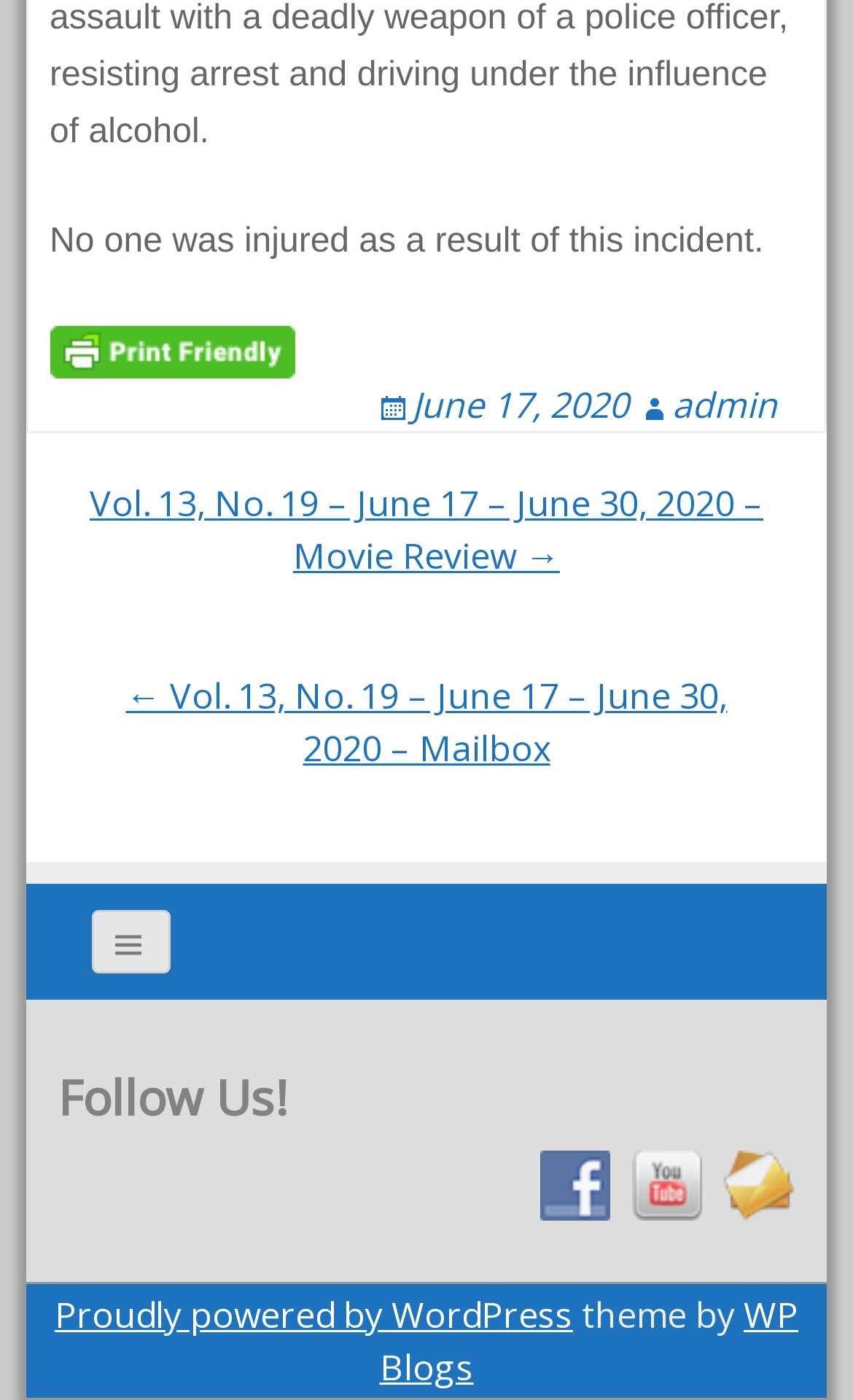Based on the image, provide a detailed and complete answer to the question: 
What is the name of the platform powering the website?

The answer can be found in the link element with the text 'Proudly powered by WordPress' at the bottom of the webpage.